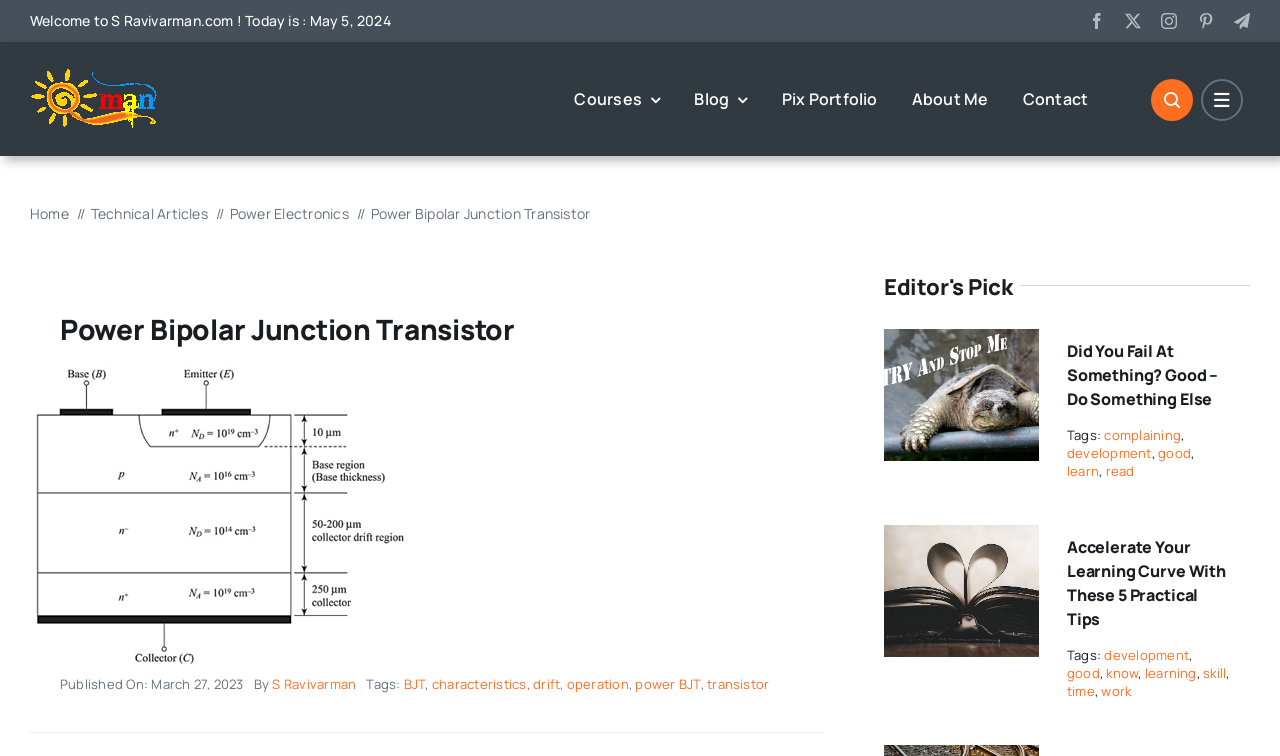How many social media links are there?
Identify the answer in the screenshot and reply with a single word or phrase.

6